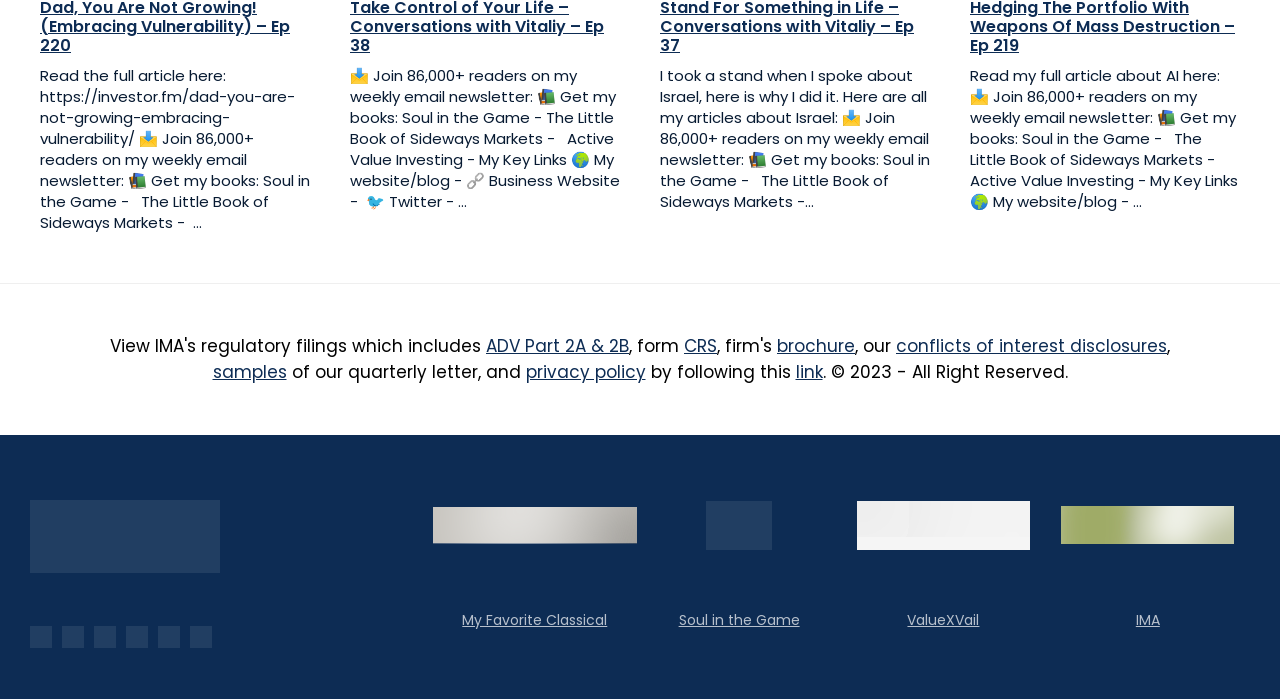Determine the bounding box coordinates of the section to be clicked to follow the instruction: "View the brochure". The coordinates should be given as four float numbers between 0 and 1, formatted as [left, top, right, bottom].

[0.607, 0.478, 0.668, 0.512]